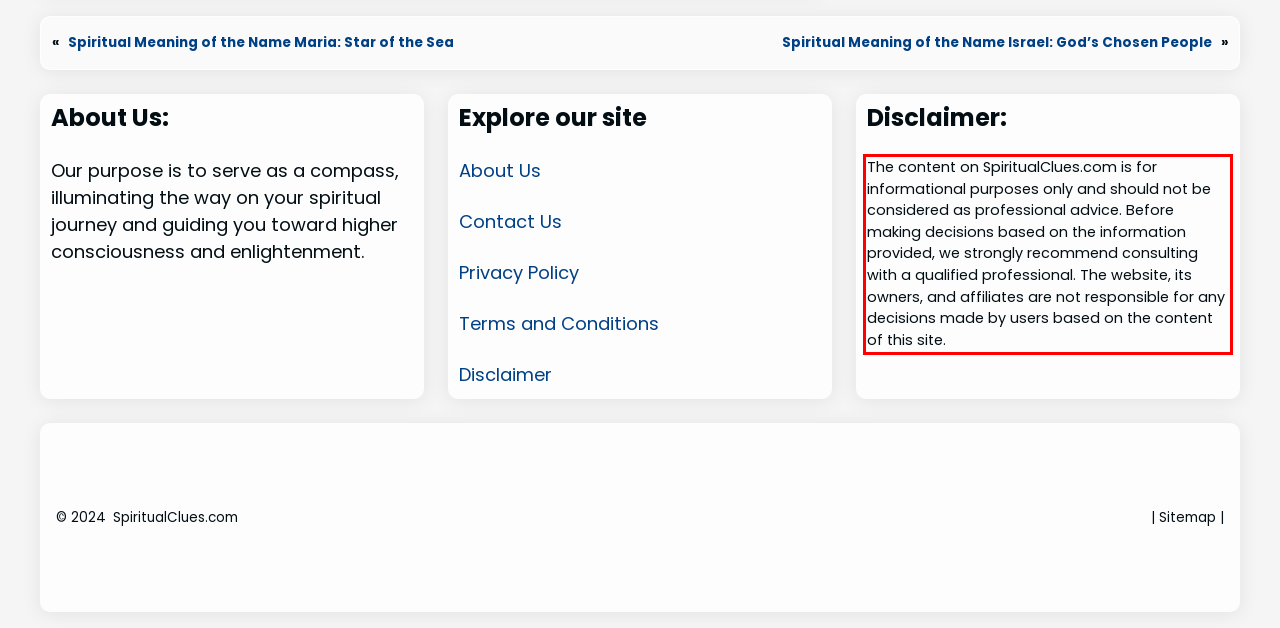Using the provided webpage screenshot, identify and read the text within the red rectangle bounding box.

The content on SpiritualClues.com is for informational purposes only and should not be considered as professional advice. Before making decisions based on the information provided, we strongly recommend consulting with a qualified professional. The website, its owners, and affiliates are not responsible for any decisions made by users based on the content of this site.